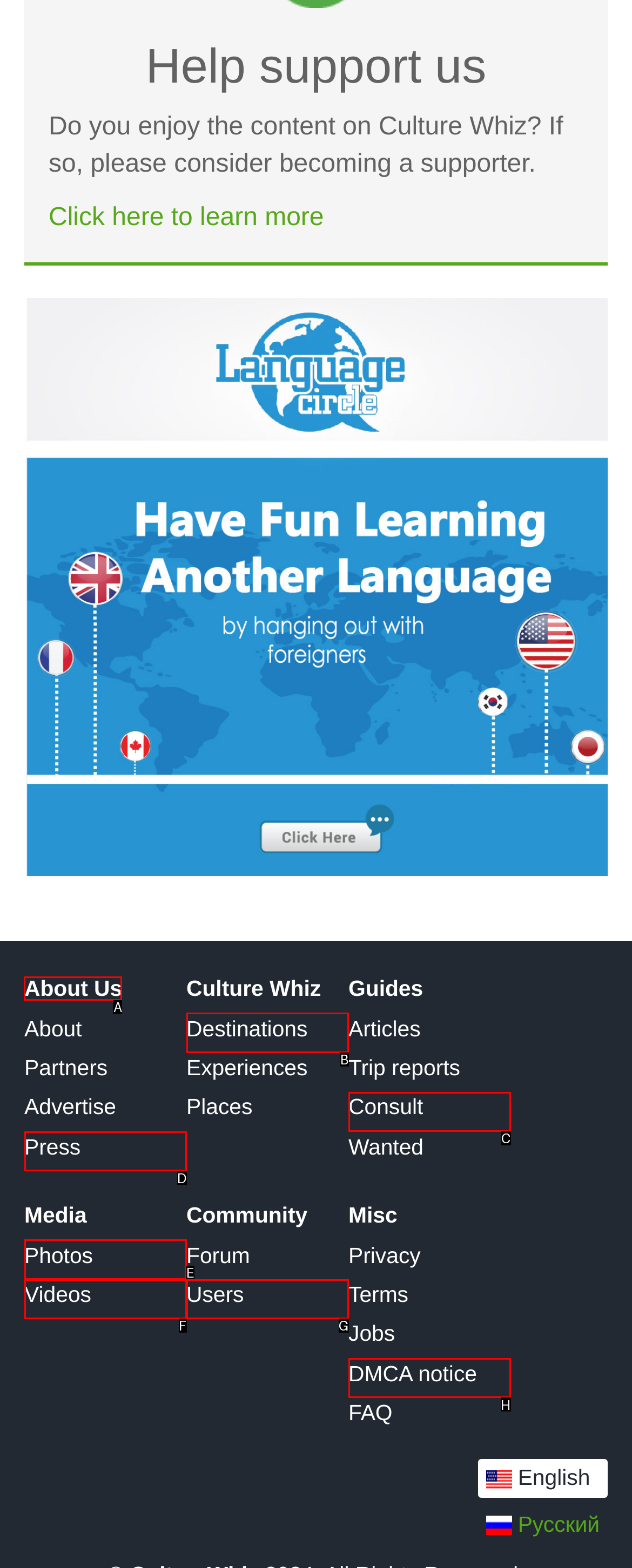Out of the given choices, which letter corresponds to the UI element required to Read about the Culture Whiz team? Answer with the letter.

A